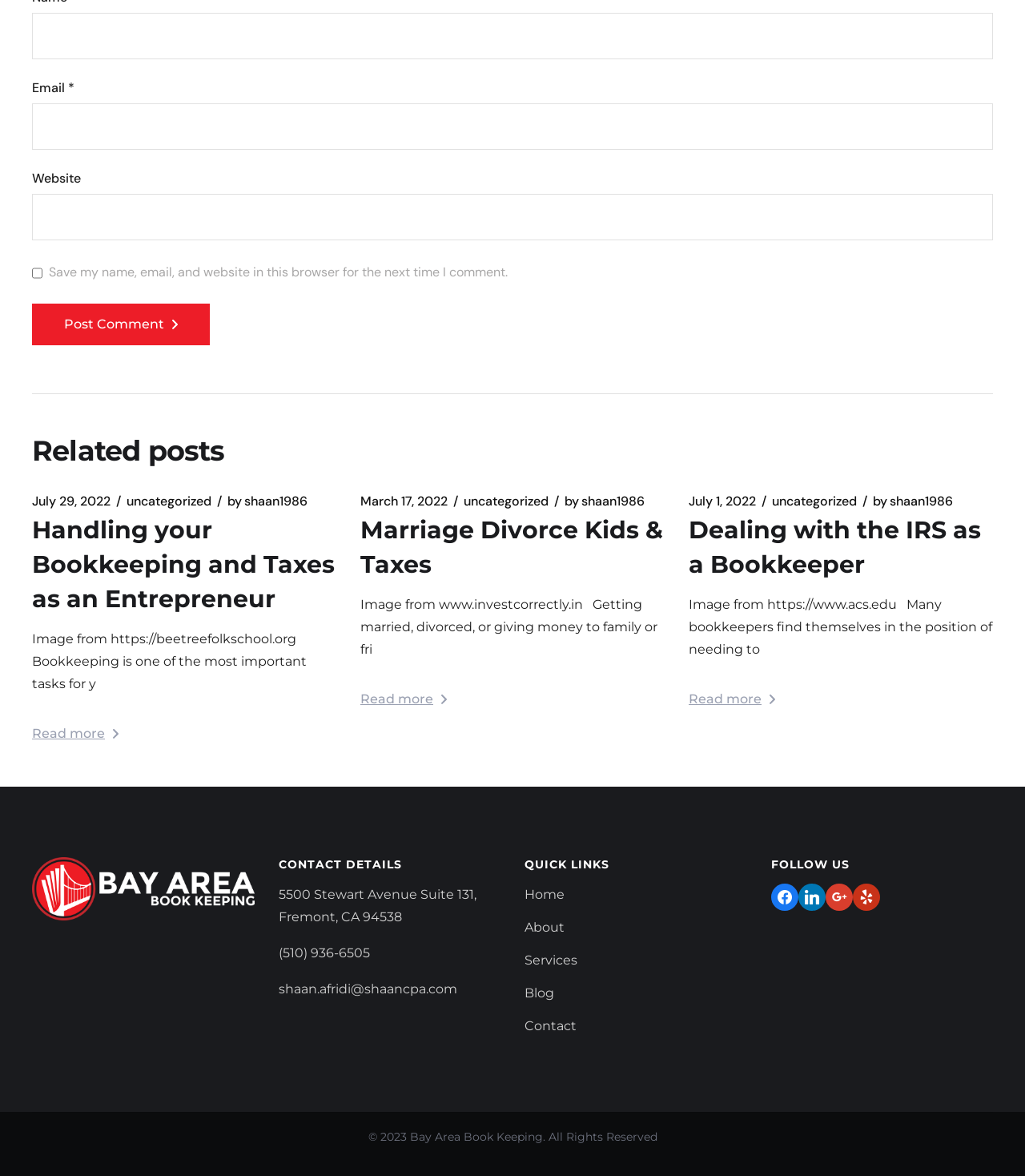Please respond to the question using a single word or phrase:
What is the phone number in the contact details?

(510) 936-6505